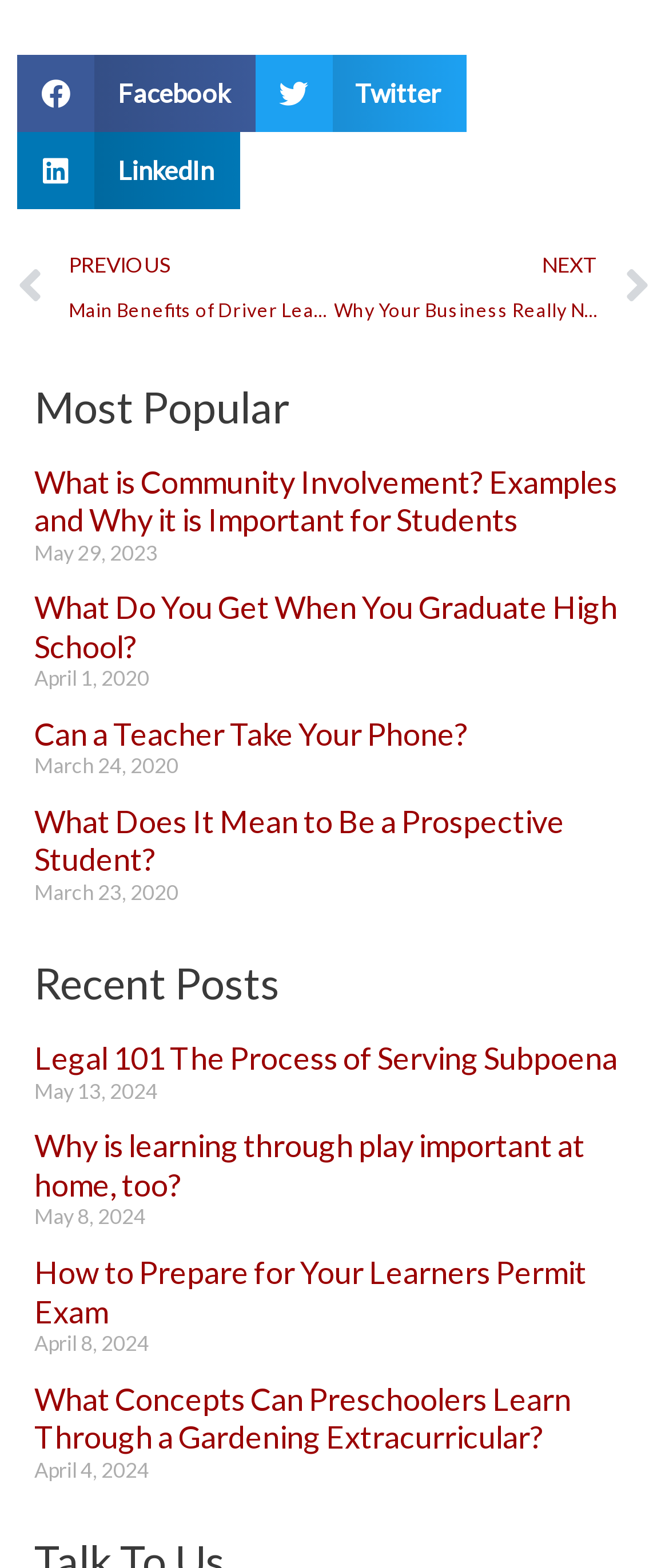Identify the bounding box coordinates for the UI element described as follows: Twitter. Use the format (top-left x, top-left y, bottom-right x, bottom-right y) and ensure all values are floating point numbers between 0 and 1.

[0.381, 0.035, 0.697, 0.084]